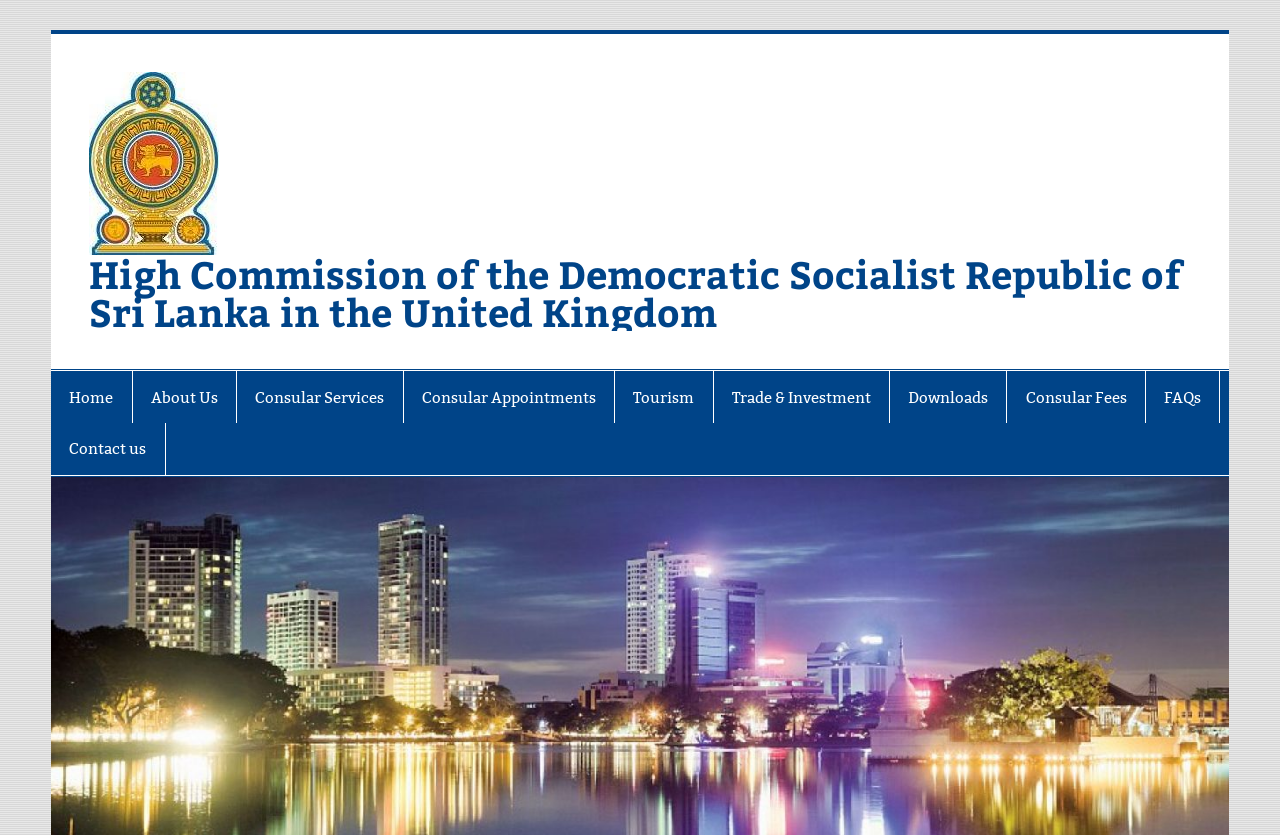What is the image description of the logo?
Refer to the image and provide a one-word or short phrase answer.

High Commission of the Democratic Socialist Republic of Sri Lanka in the United Kingdom